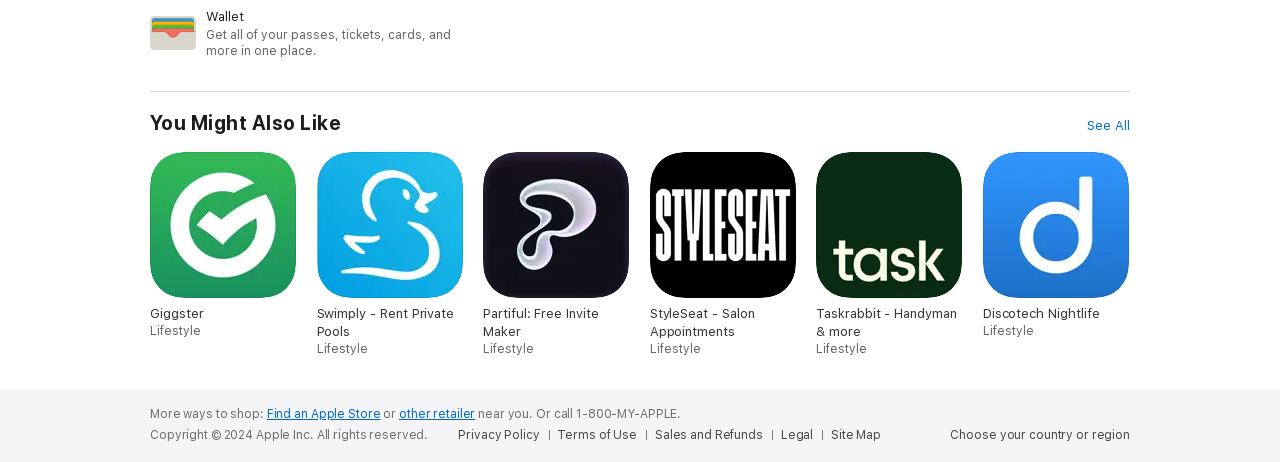Provide your answer in one word or a succinct phrase for the question: 
What is the main purpose of this webpage?

Wallet